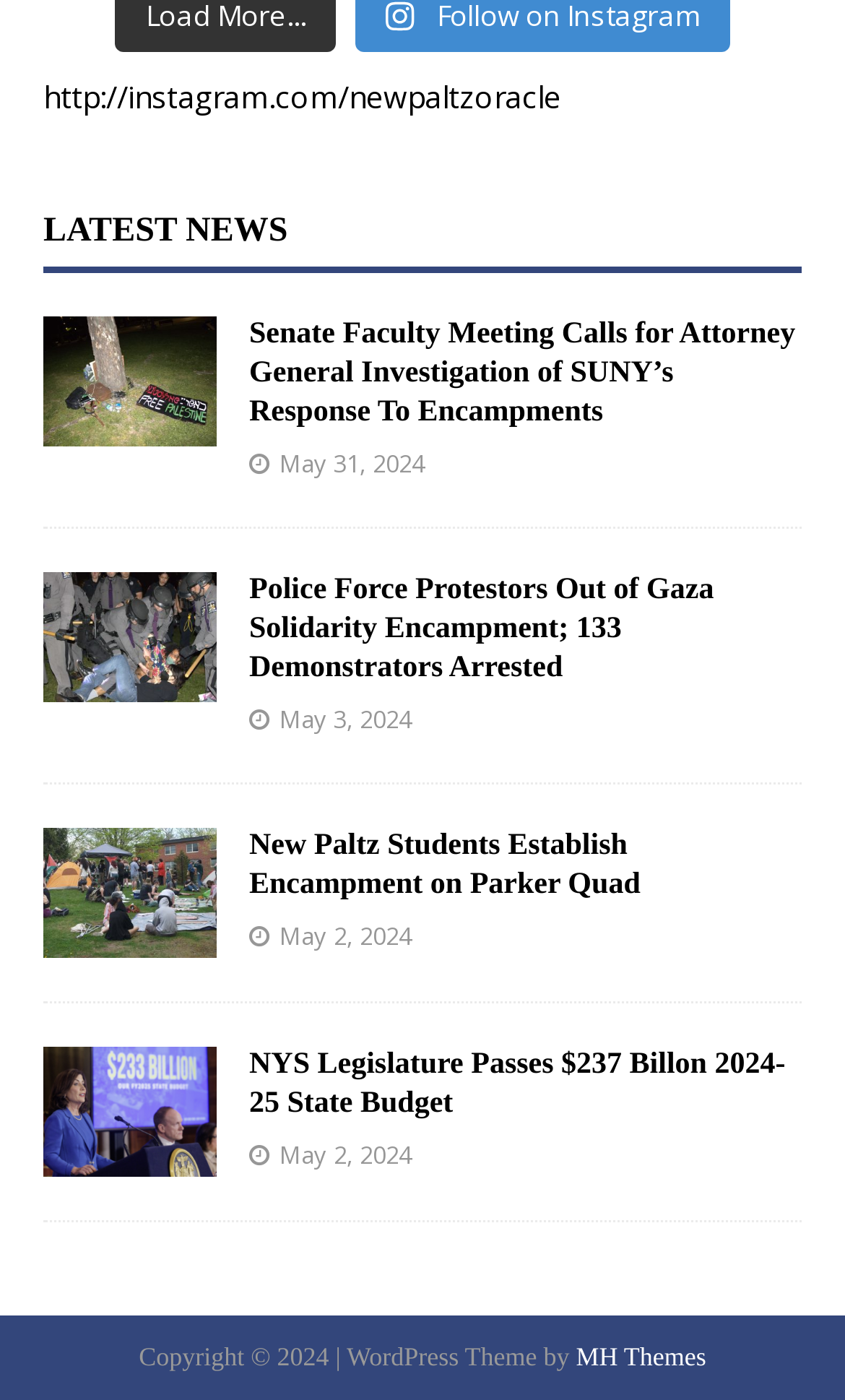Can you give a comprehensive explanation to the question given the content of the image?
How many news articles are displayed on the page?

The webpage has four figure elements, each containing a link and an image, which suggests that there are four news articles displayed on the page.